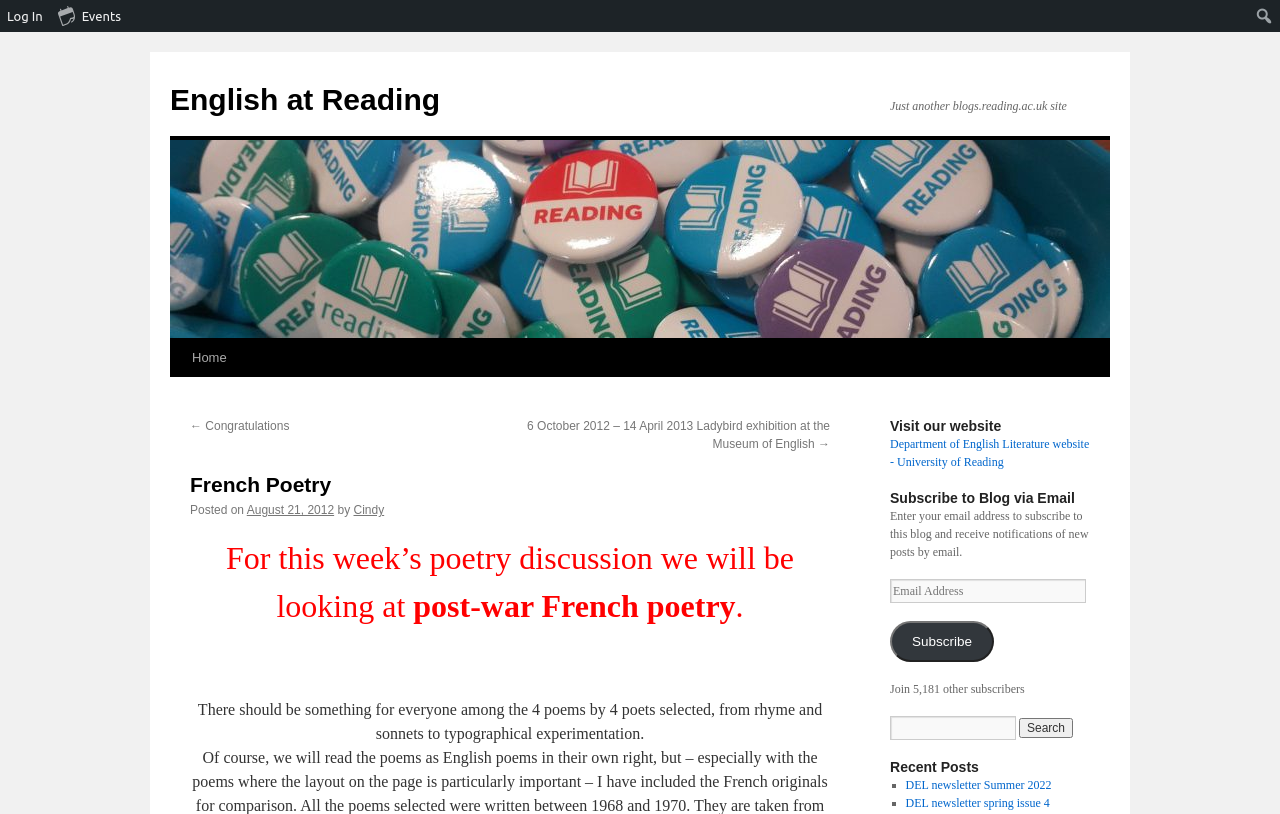What is the name of the department affiliated with this blog?
Offer a detailed and full explanation in response to the question.

The name of the department affiliated with this blog can be found in the link 'Department of English Literature website - University of Reading'. This link suggests that the blog is affiliated with the Department of English Literature at the University of Reading.